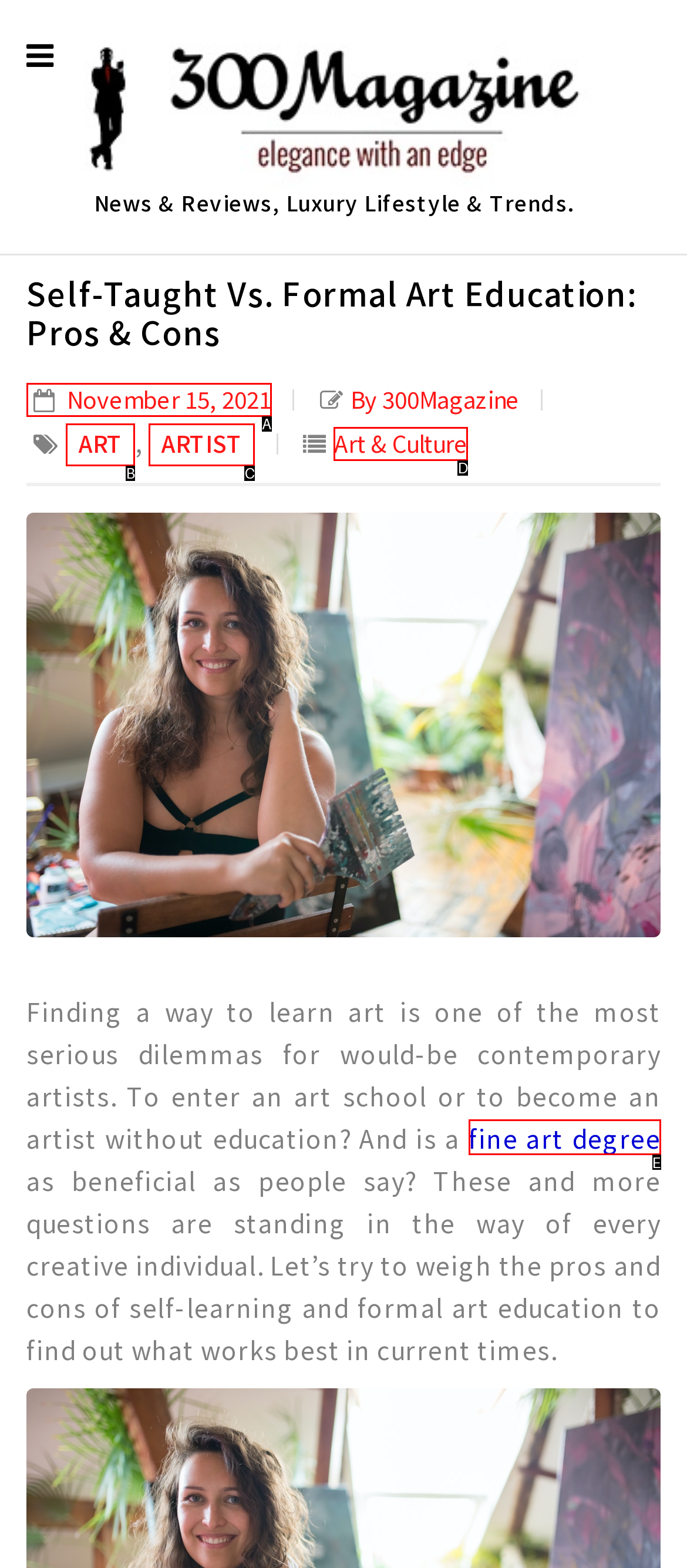From the available choices, determine which HTML element fits this description: November 15, 2021 Respond with the correct letter.

A